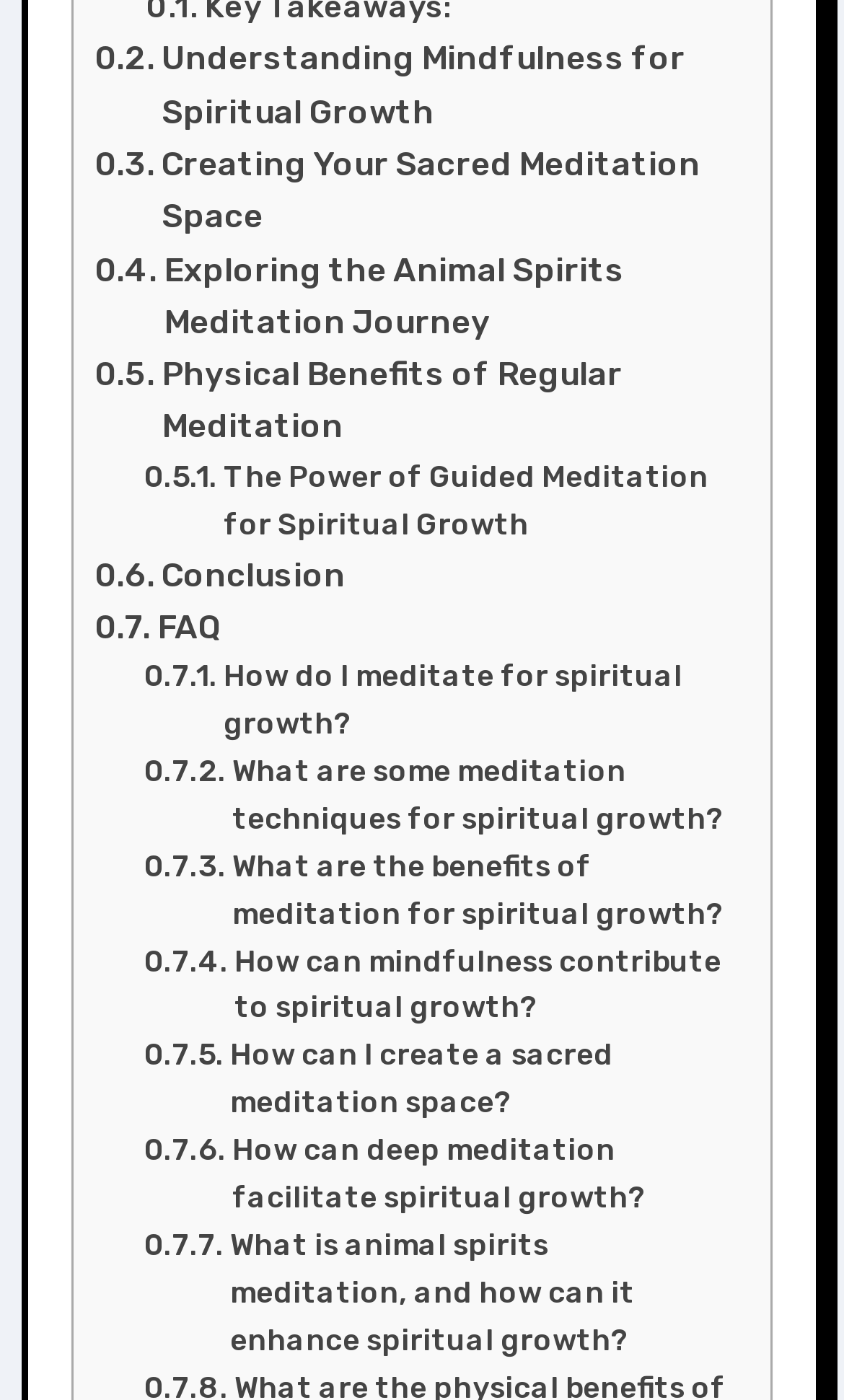Find the bounding box coordinates for the element that must be clicked to complete the instruction: "Explore the physical benefits of regular meditation". The coordinates should be four float numbers between 0 and 1, indicated as [left, top, right, bottom].

[0.112, 0.249, 0.862, 0.324]